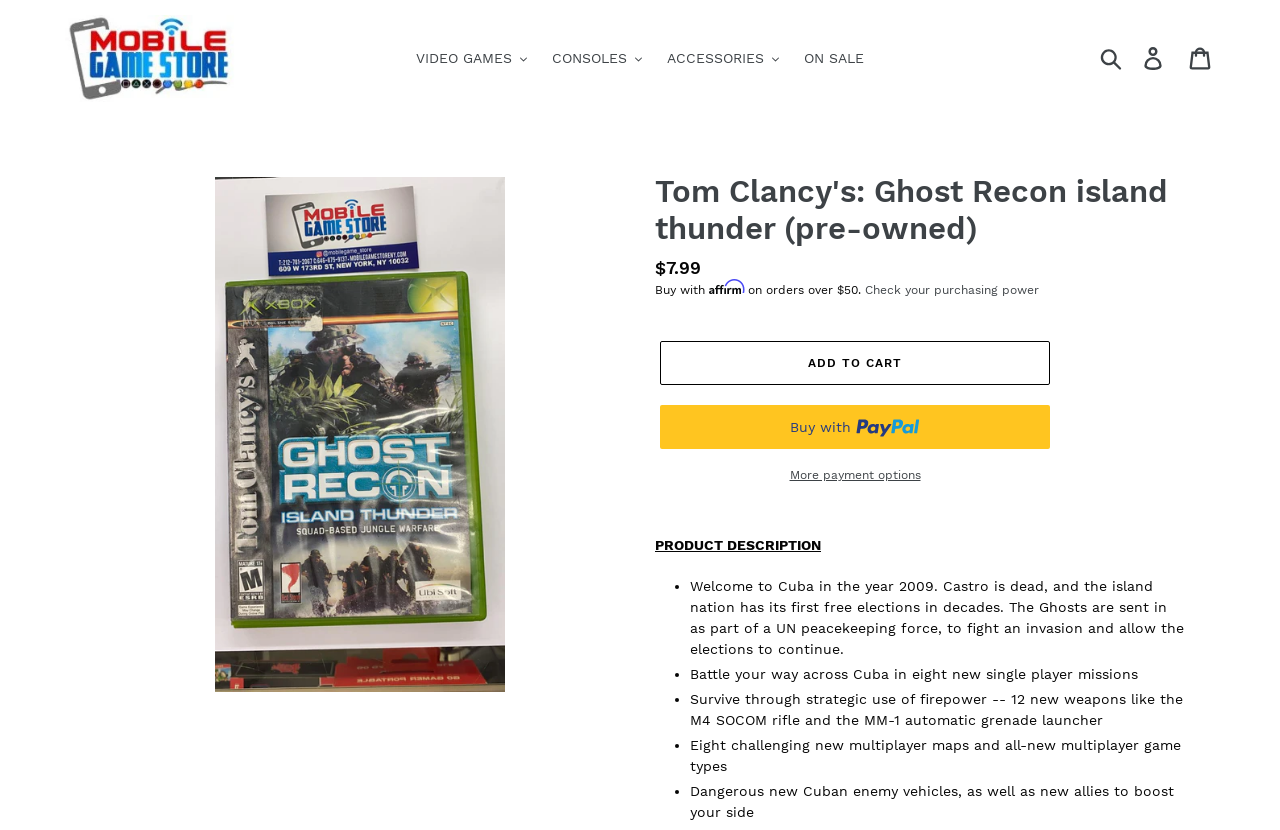Determine the bounding box coordinates of the clickable element necessary to fulfill the instruction: "Search for a game". Provide the coordinates as four float numbers within the 0 to 1 range, i.e., [left, top, right, bottom].

[0.855, 0.055, 0.884, 0.085]